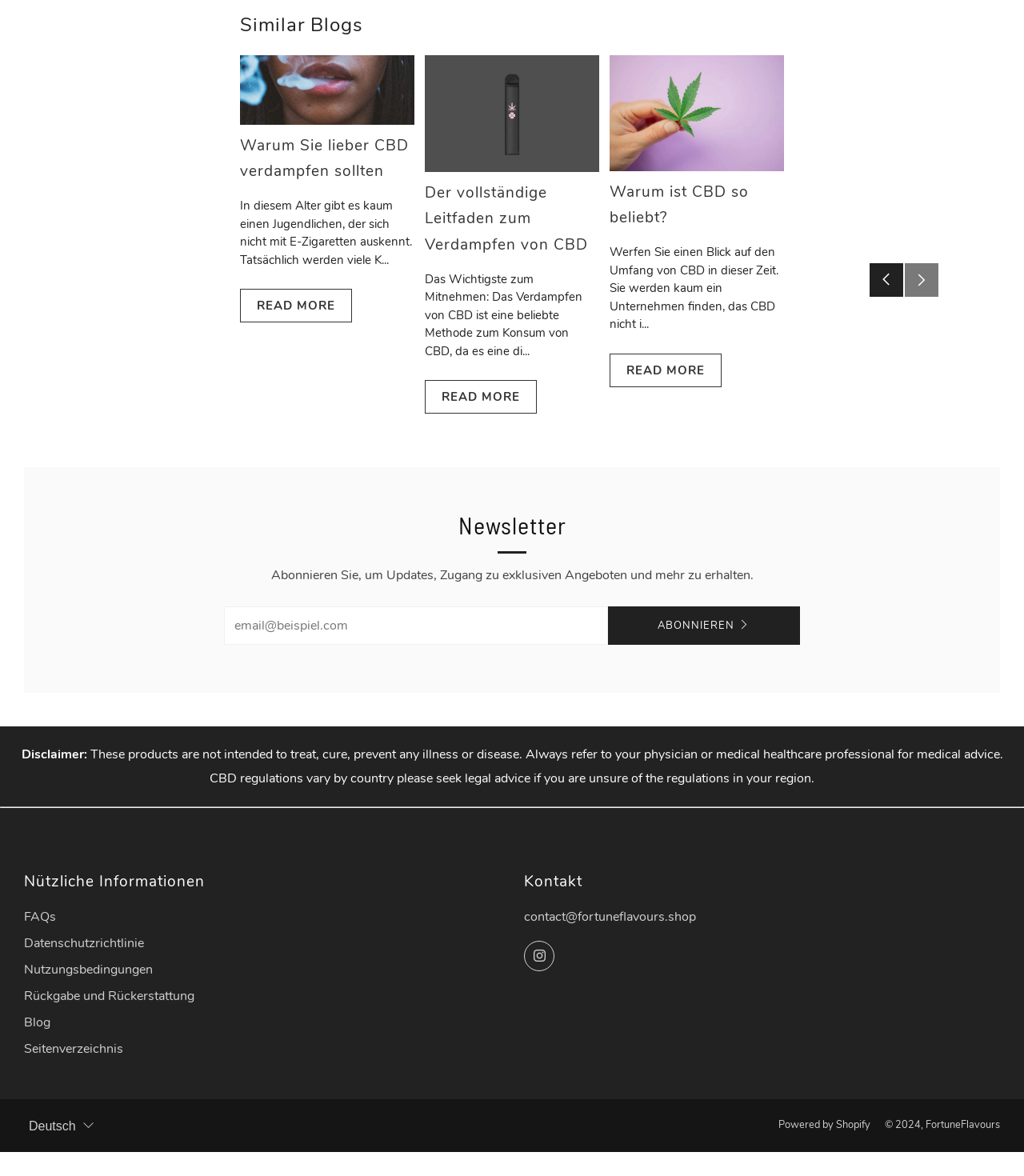What is the topic of the first blog post?
Using the information from the image, give a concise answer in one word or a short phrase.

CBD